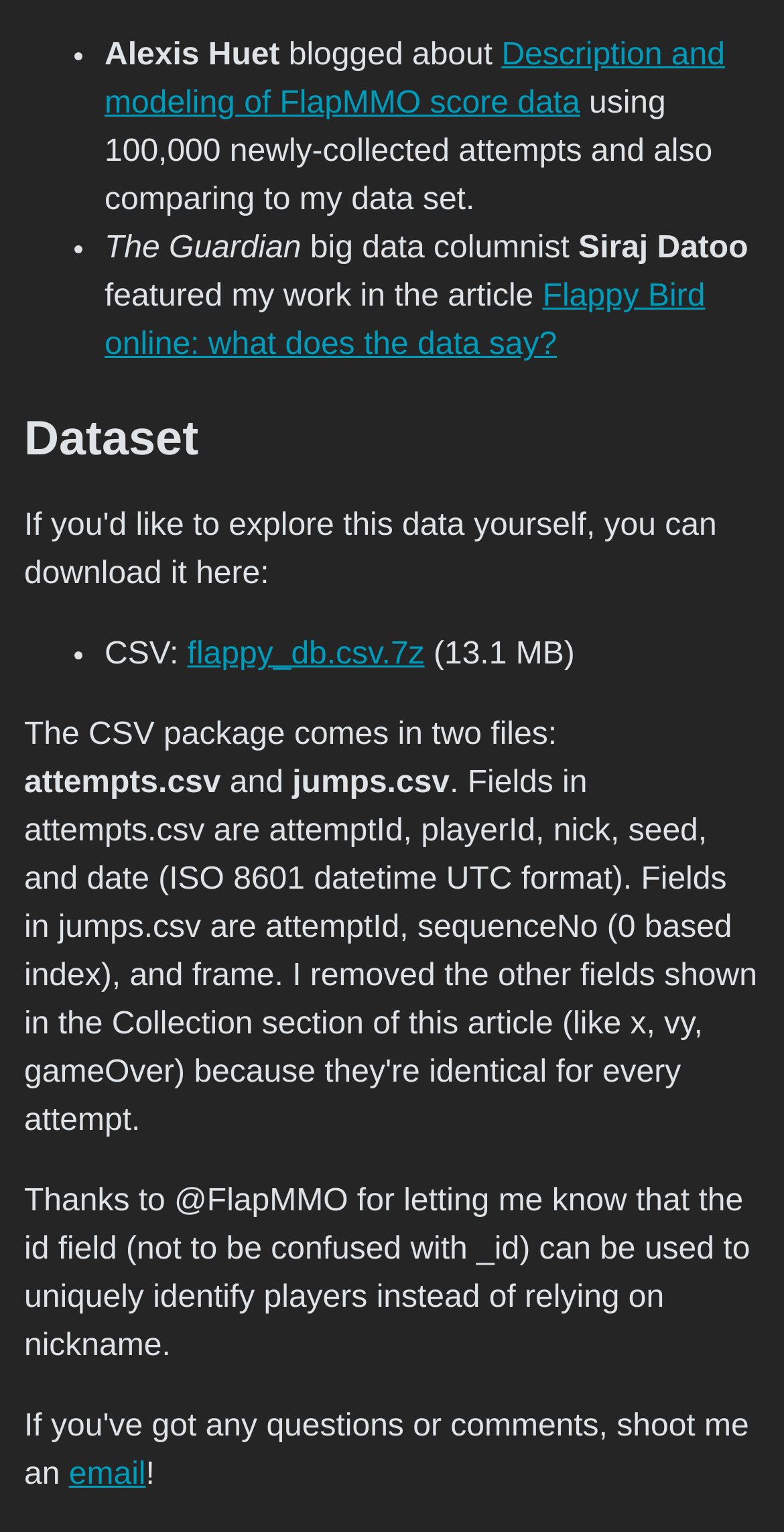What is the title of the article featured in The Guardian?
Look at the webpage screenshot and answer the question with a detailed explanation.

The answer can be found in the second section of the webpage, where it says 'The Guardian big data columnist Siraj Datoo featured my work in the article Flappy Bird online: what does the data say?'.